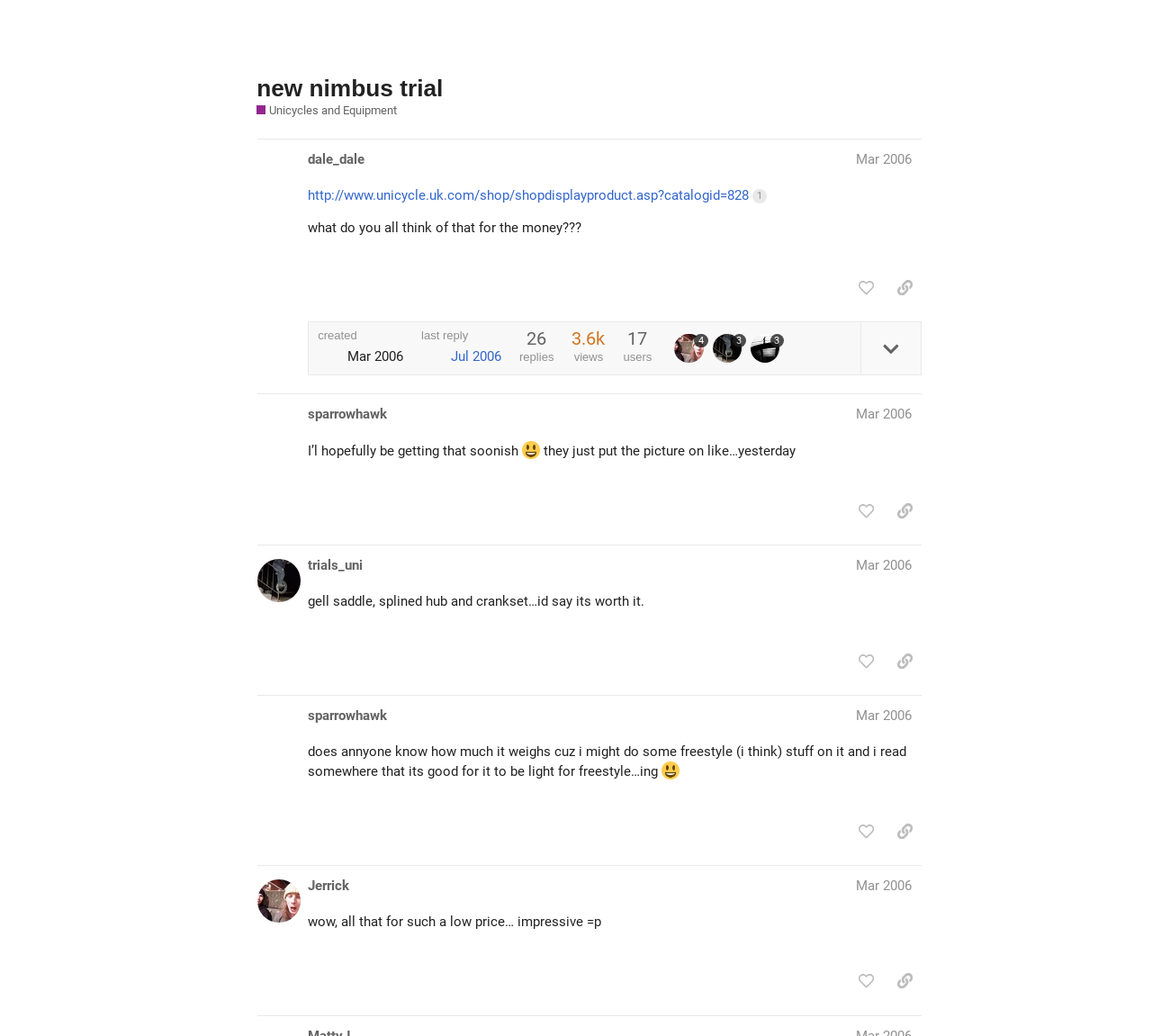Determine the bounding box coordinates for the clickable element required to fulfill the instruction: "Search for something". Provide the coordinates as four float numbers between 0 and 1, i.e., [left, top, right, bottom].

[0.959, 0.008, 0.992, 0.045]